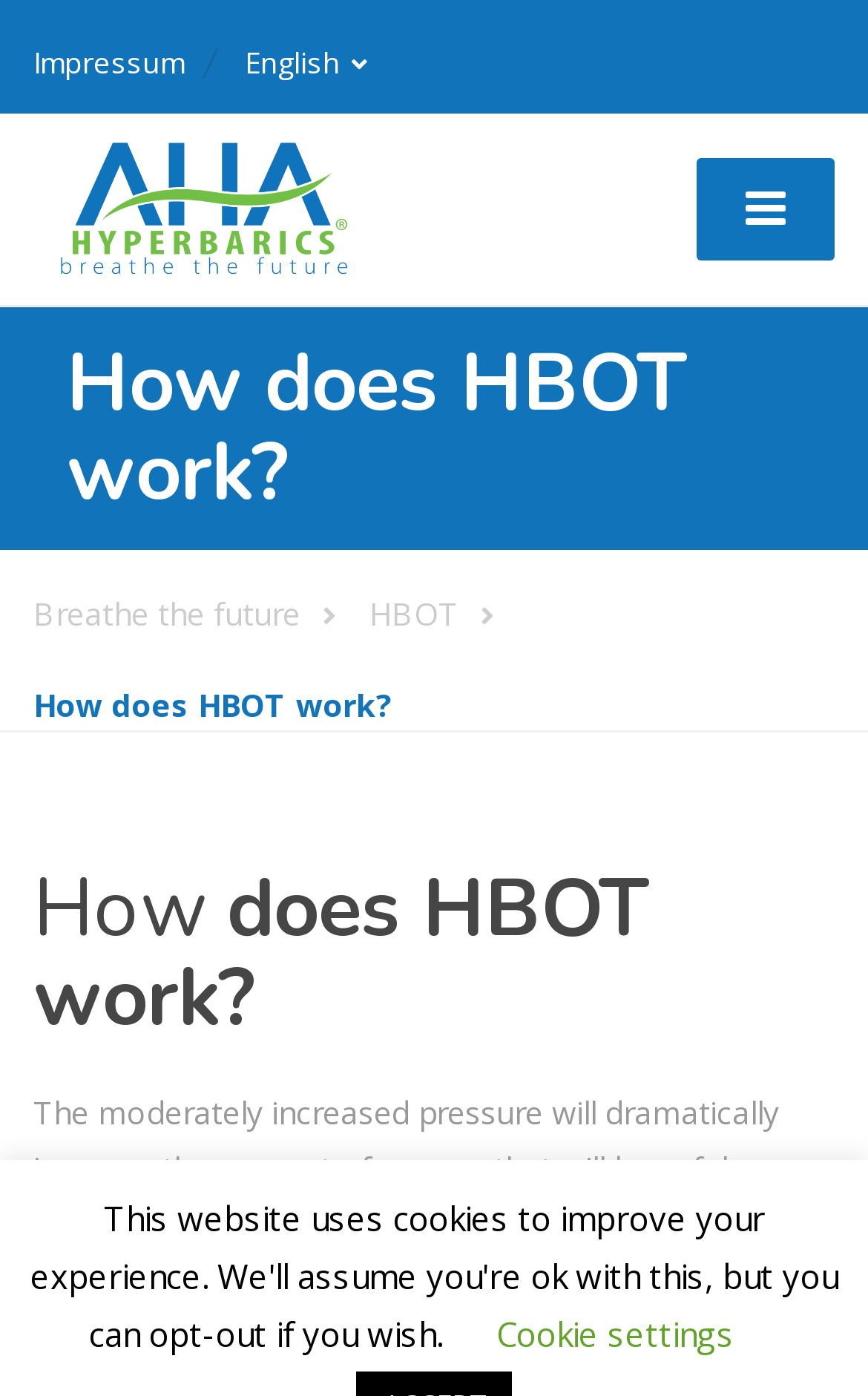Analyze the image and provide a detailed answer to the question: What is the purpose of the 'Cookie settings' button?

The button is labeled 'Cookie settings', suggesting that it is used to manage or configure cookie settings on the website.